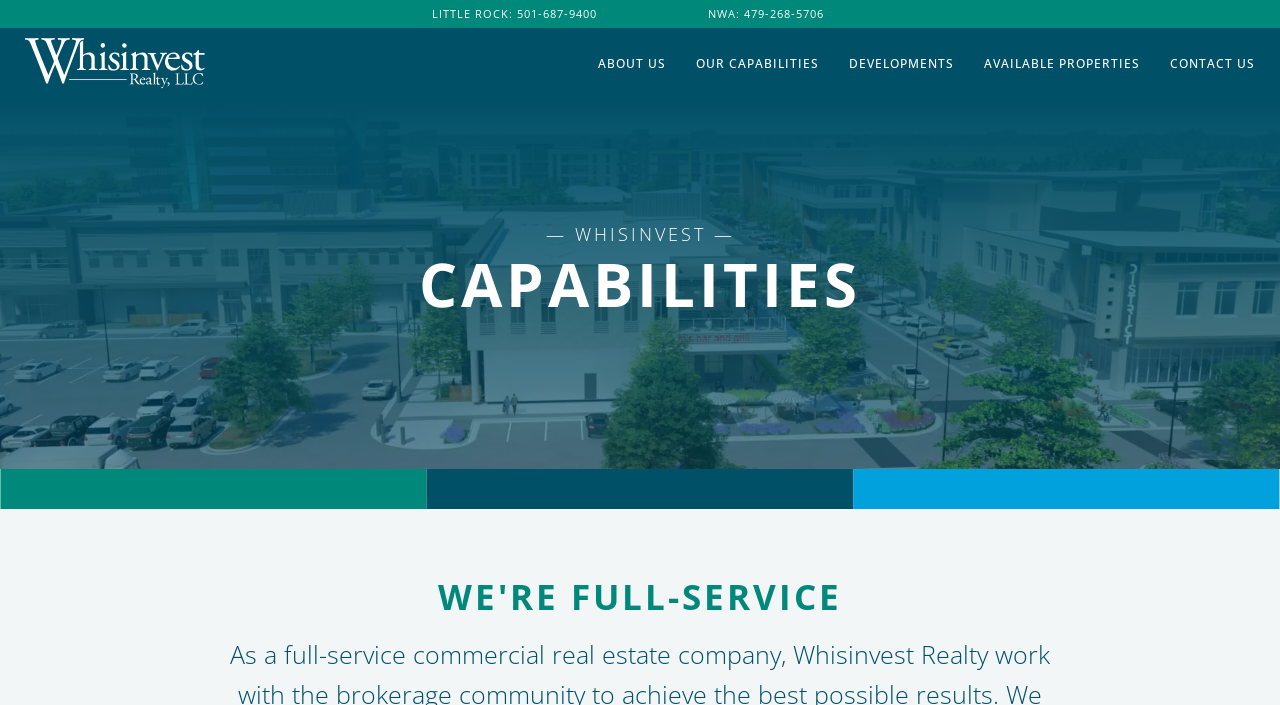How many phone numbers are listed?
Look at the screenshot and provide an in-depth answer.

There are two phone numbers listed at the top of the webpage, one for Little Rock and one for NWA.